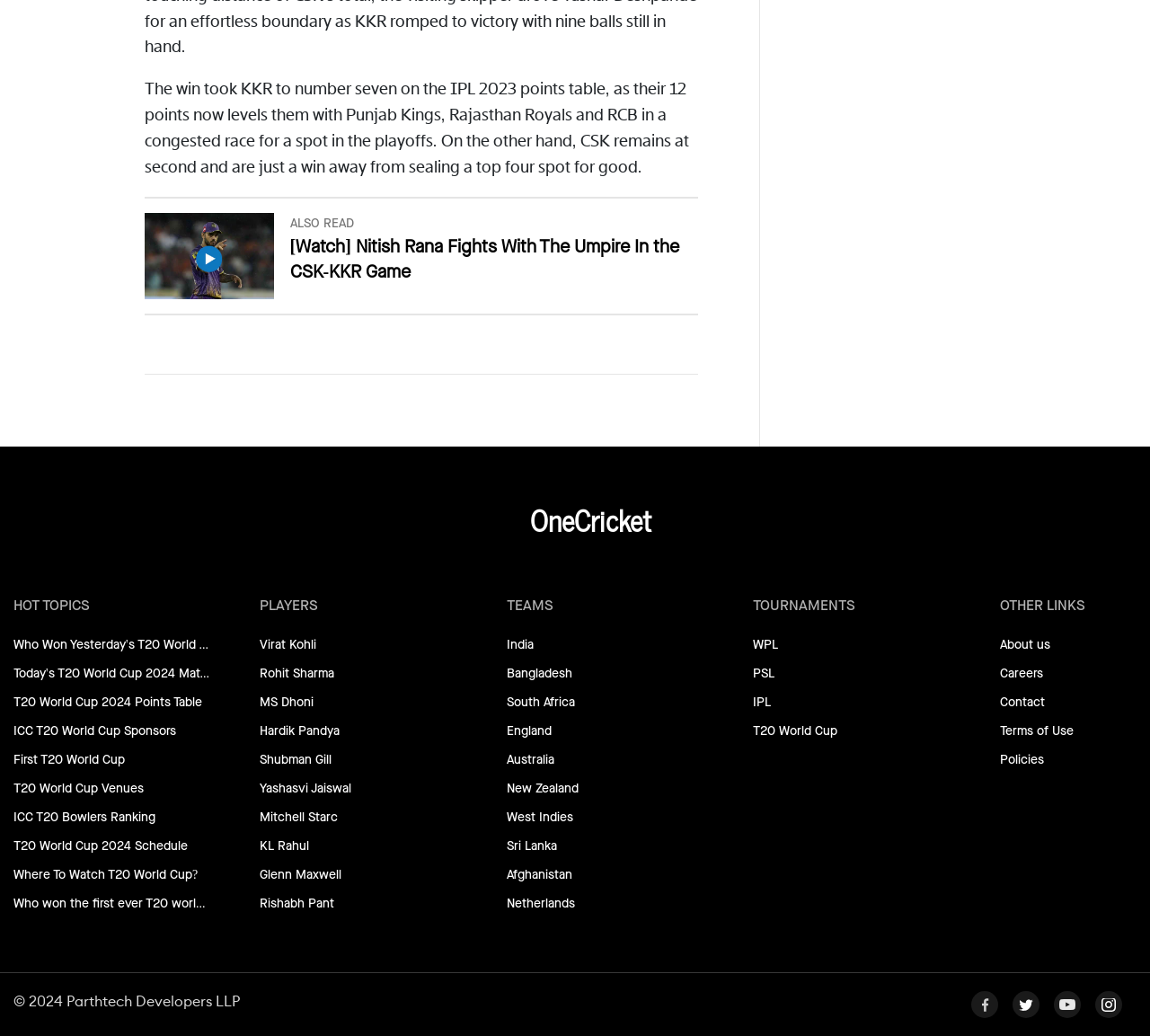Pinpoint the bounding box coordinates of the clickable area needed to execute the instruction: "Learn about the ICC T20 Bowlers Ranking". The coordinates should be specified as four float numbers between 0 and 1, i.e., [left, top, right, bottom].

[0.012, 0.779, 0.183, 0.8]